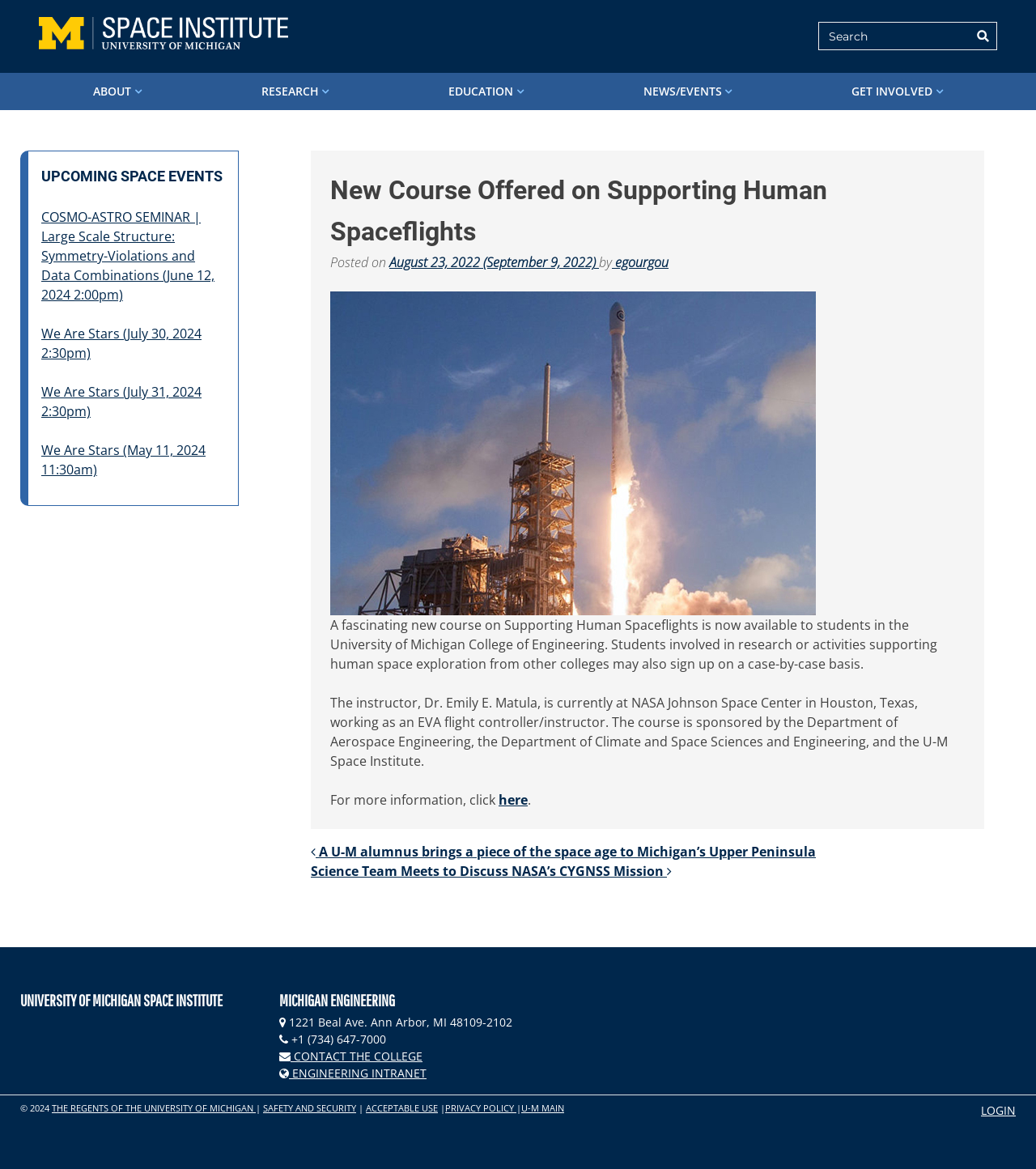Observe the image and answer the following question in detail: What is the location of NASA Johnson Space Center?

I found the location of NASA Johnson Space Center by reading the paragraph in the article section, which mentions that 'The instructor, Dr. Emily E. Matula, is currently at NASA Johnson Space Center in Houston, Texas, working as an EVA flight controller/instructor.'